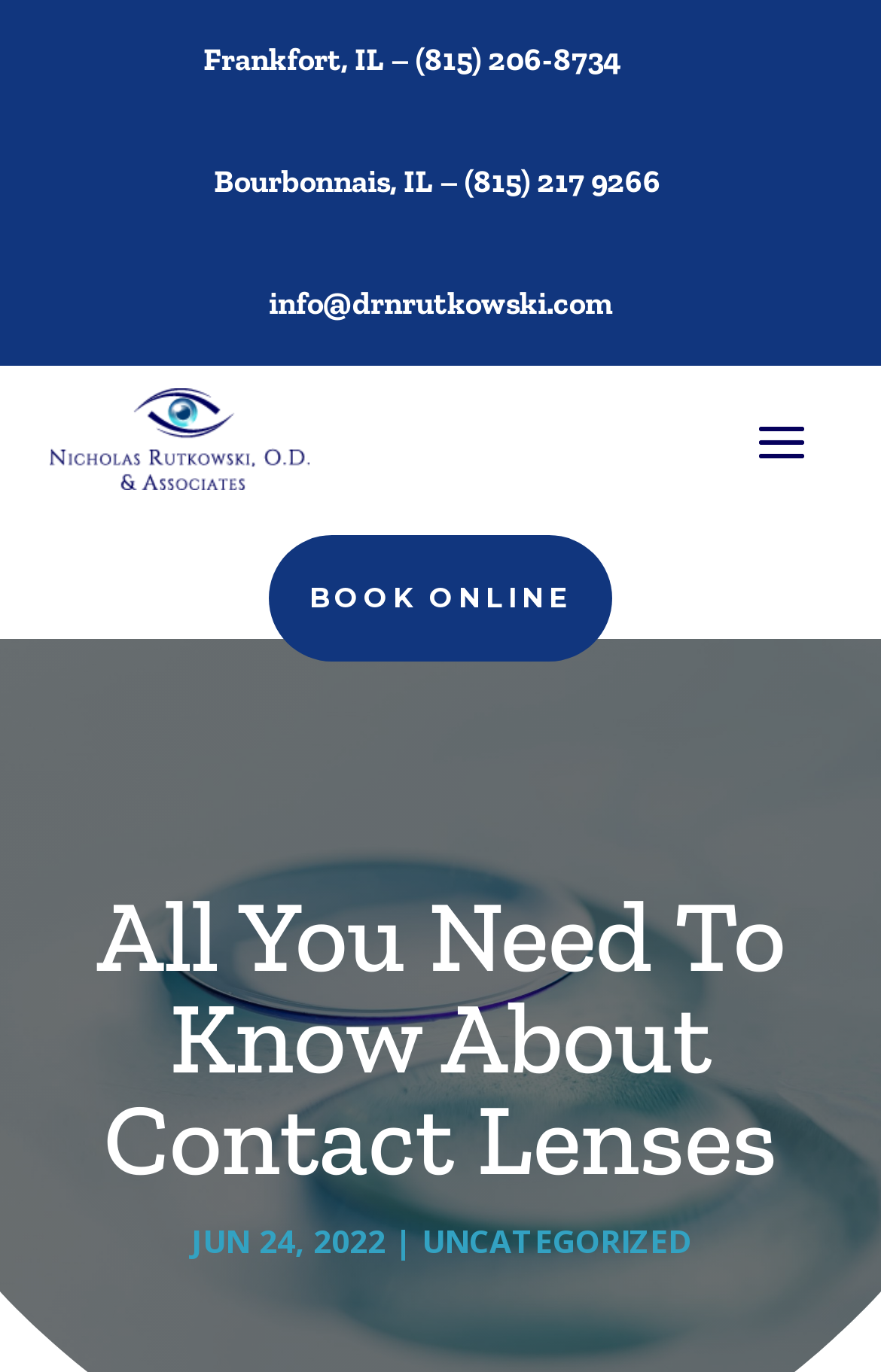What is the category of the latest article?
Look at the image and respond with a one-word or short phrase answer.

UNCATEGORIZED